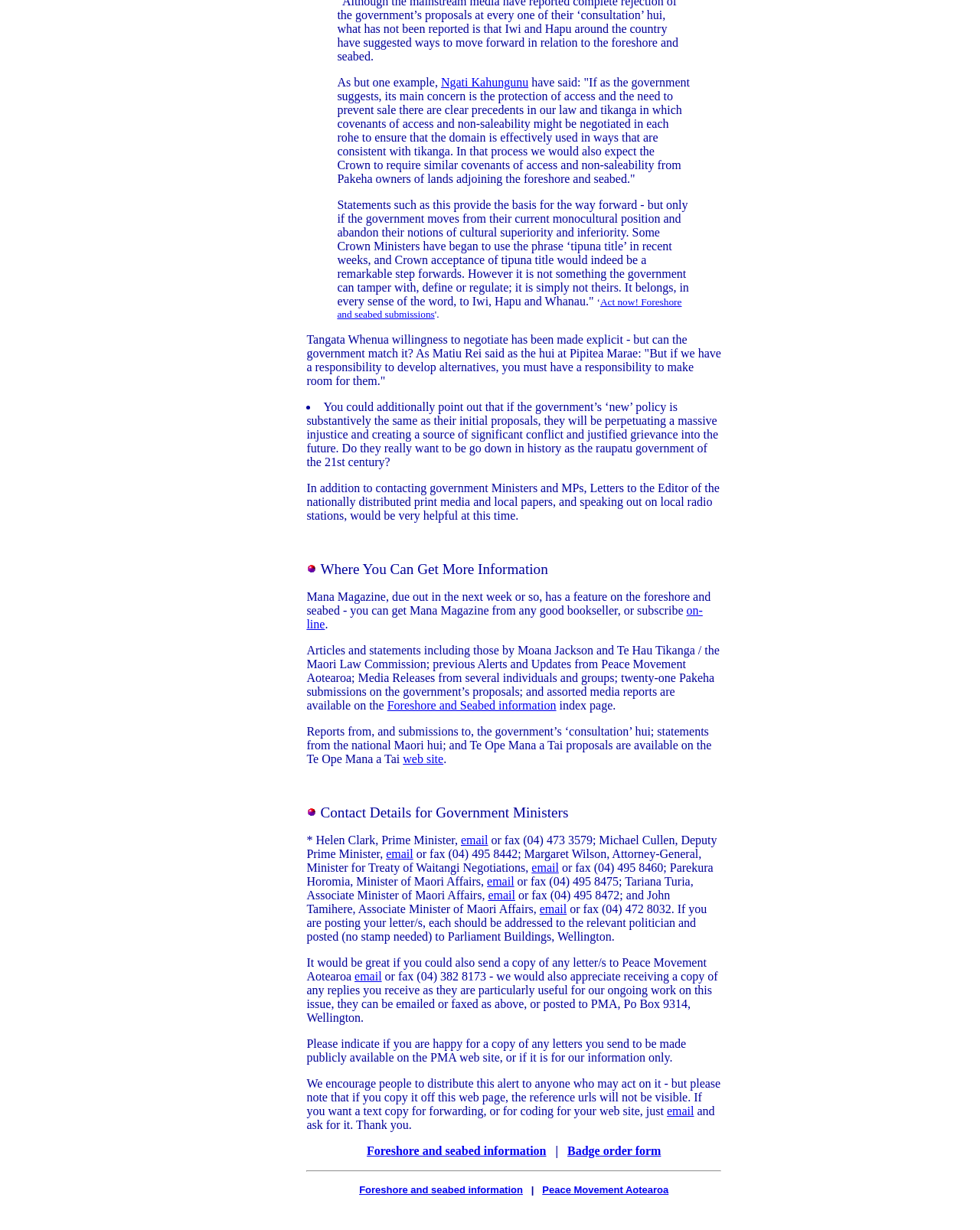What is the purpose of the 'Foreshore and seabed information' link?
Carefully analyze the image and provide a thorough answer to the question.

The 'Foreshore and seabed information' link is likely a resource for visitors to learn more about the issue. The link is mentioned multiple times on the webpage, suggesting that it is a key source of information for those interested in the topic.